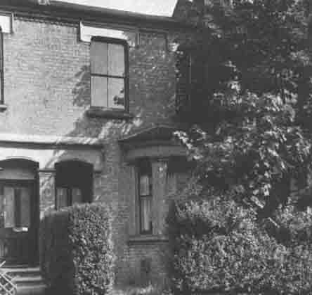Please give a succinct answer to the question in one word or phrase:
Who investigated the paranormal claims made by the family?

Harry Price